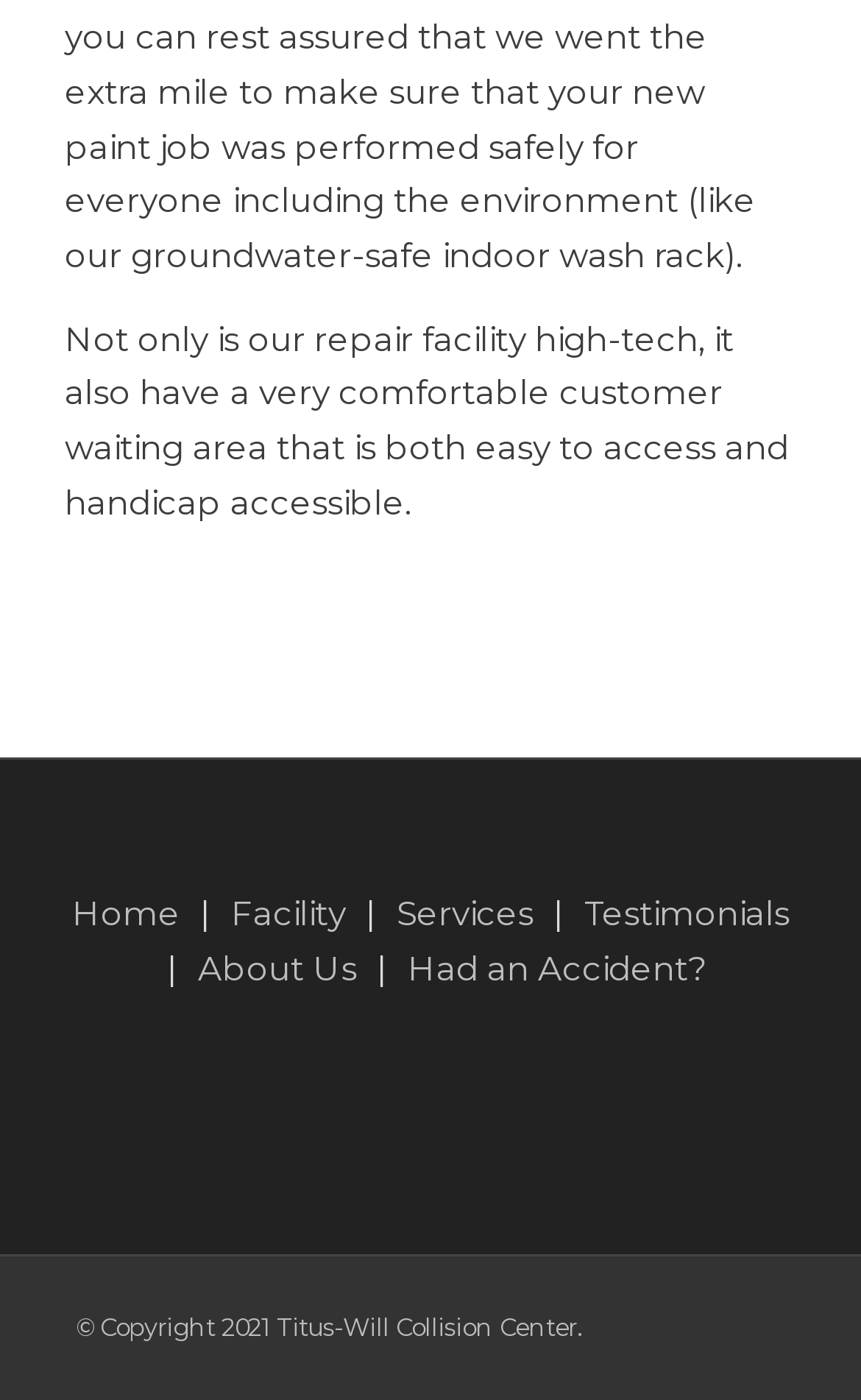Carefully examine the image and provide an in-depth answer to the question: Is the waiting area accessible?

According to the static text element, the customer waiting area is 'handicap accessible', indicating that it is accessible to people with disabilities.